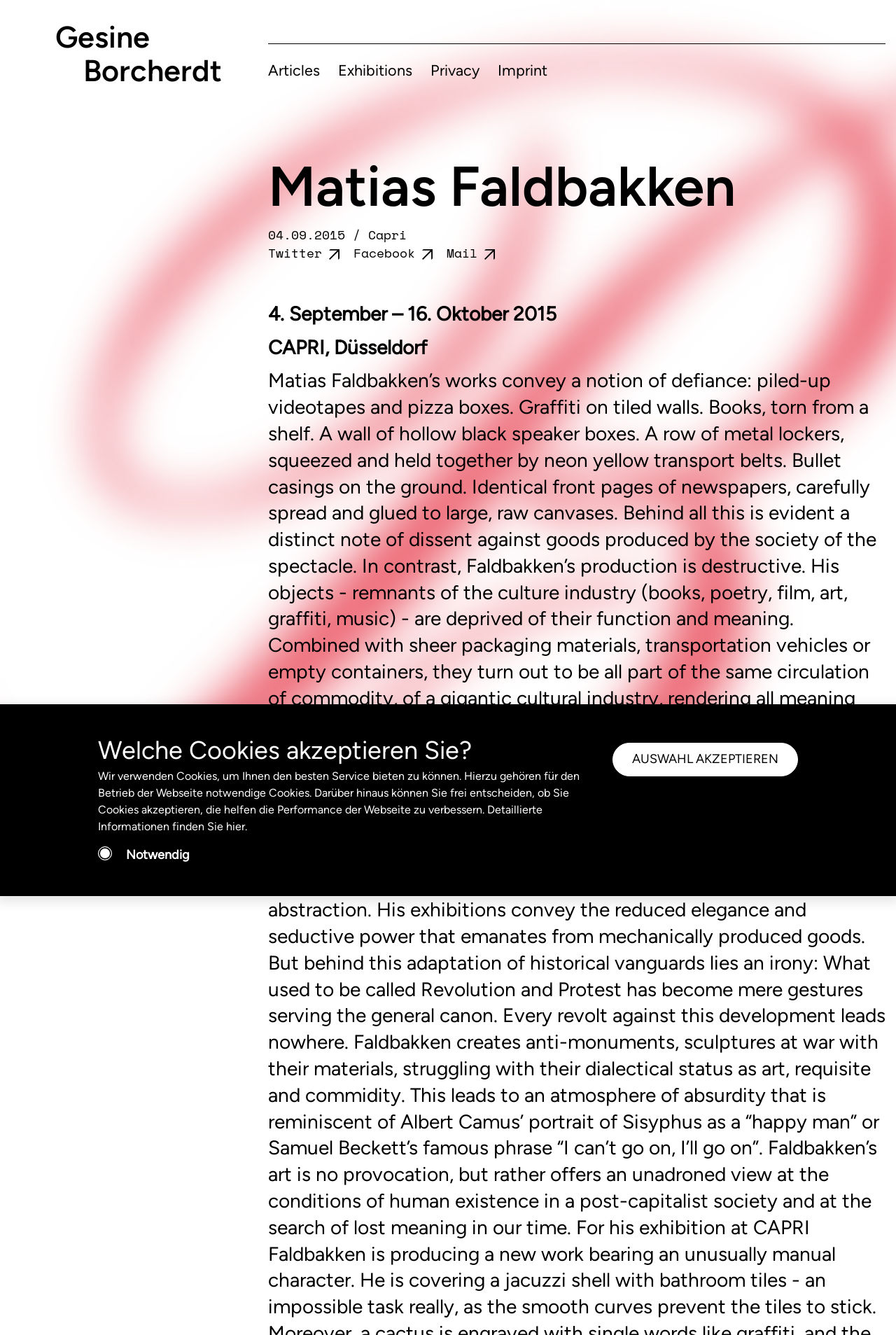Find the bounding box coordinates for the HTML element specified by: "AUSWAHL AKZEPTIEREN".

[0.684, 0.556, 0.891, 0.581]